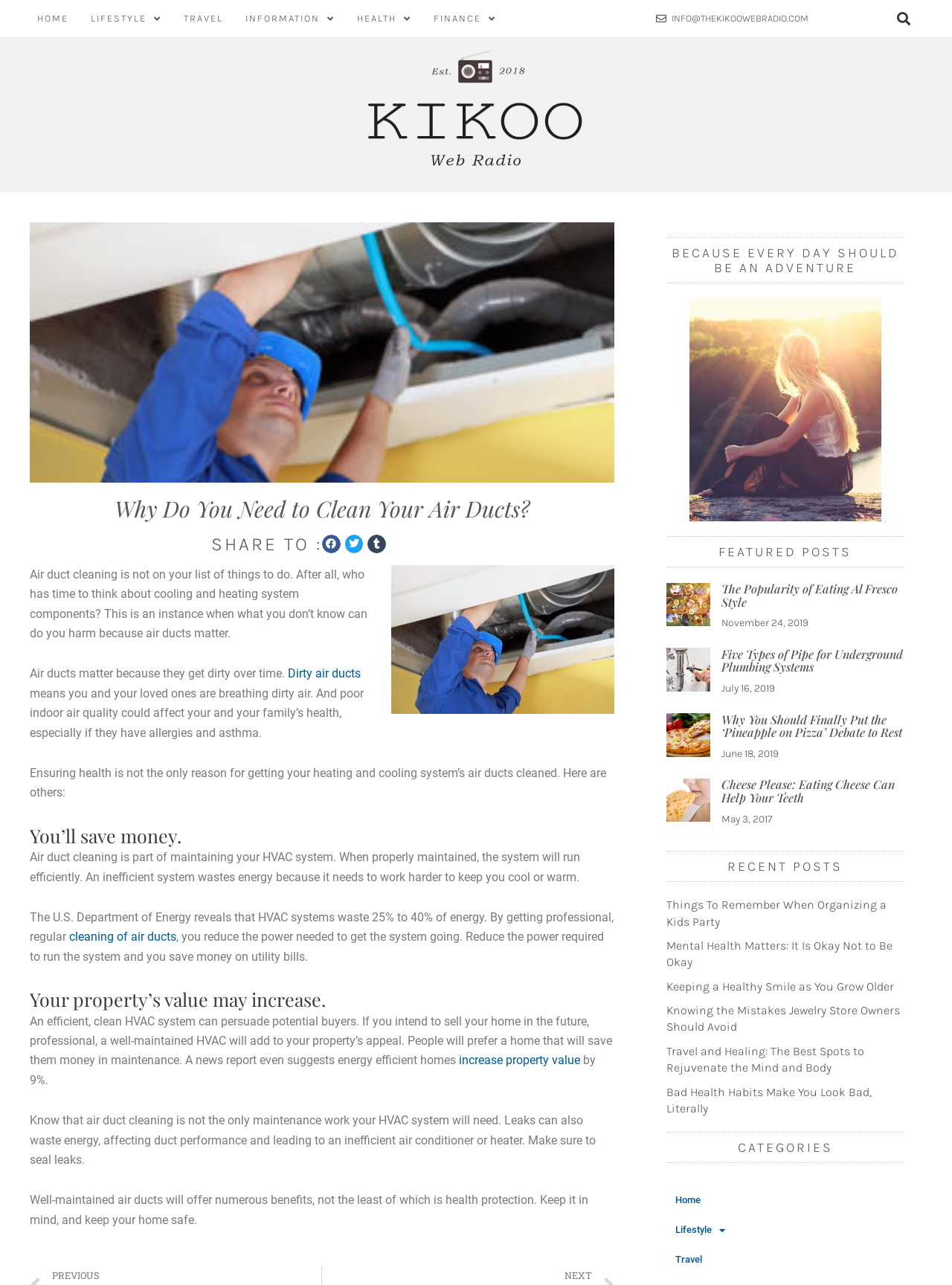Generate the text content of the main heading of the webpage.

Why Do You Need to Clean Your Air Ducts?